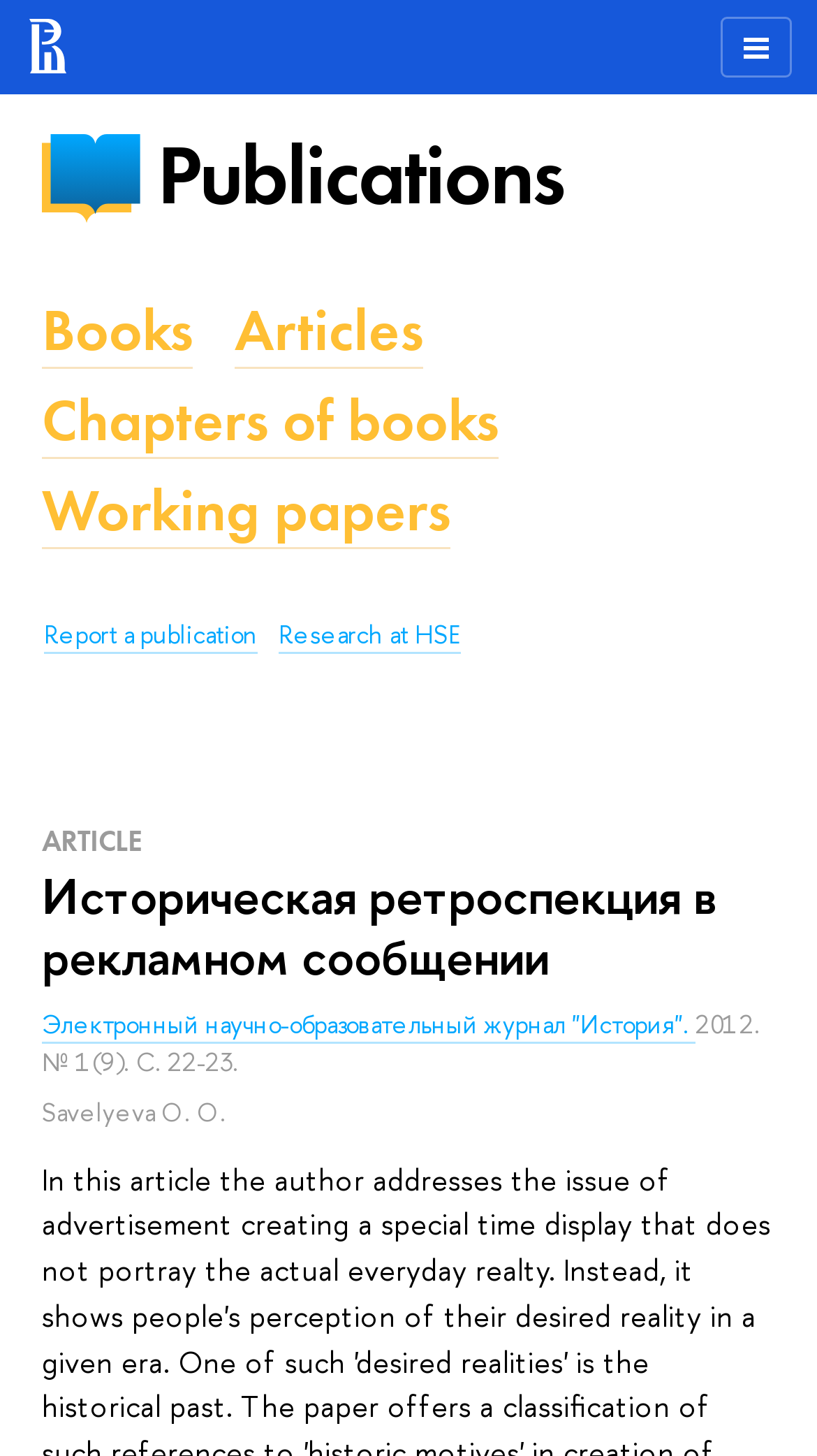Based on the element description Working papers, identify the bounding box coordinates for the UI element. The coordinates should be in the format (top-left x, top-left y, bottom-right x, bottom-right y) and within the 0 to 1 range.

[0.051, 0.326, 0.551, 0.378]